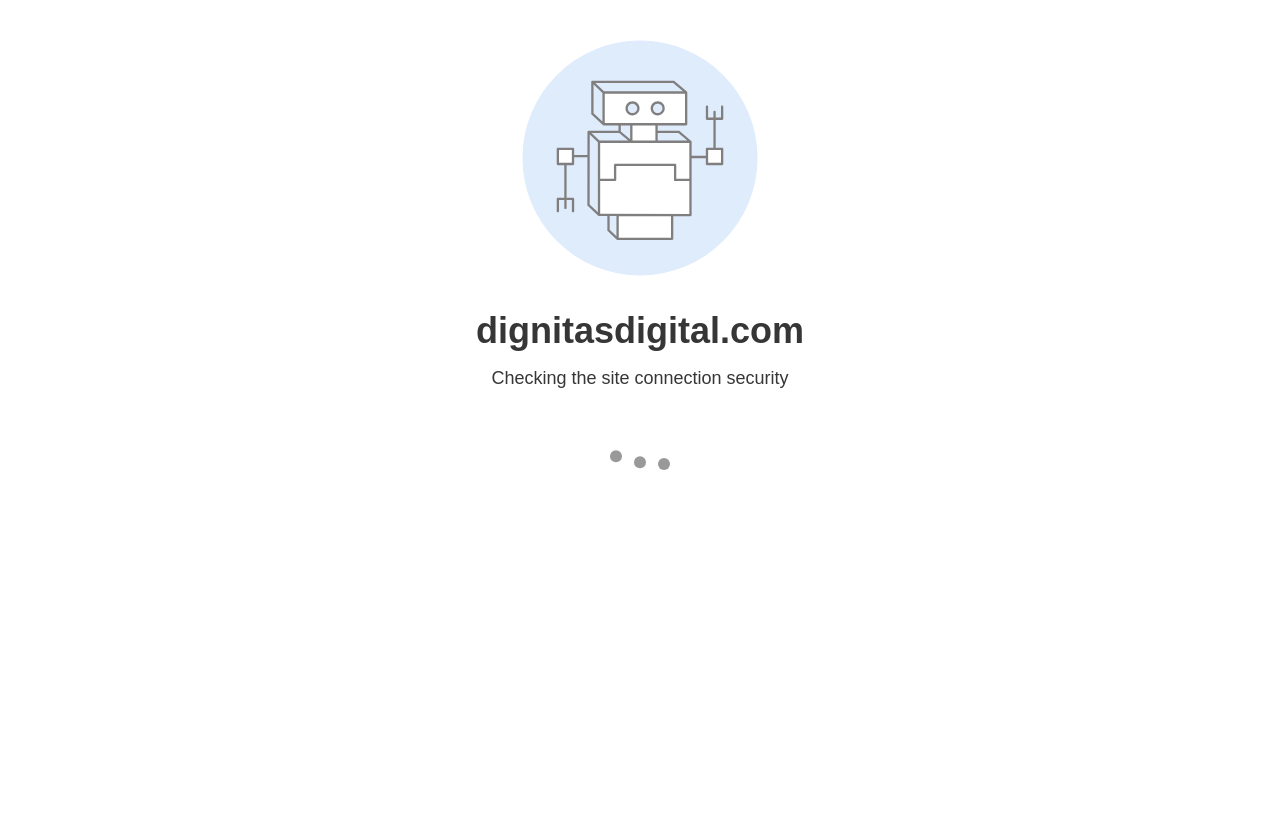Refer to the screenshot and answer the following question in detail:
What is the company name on the logo?

The company logo is located at the top left corner of the webpage, and it has a text 'Dignitas Digital' written on it.